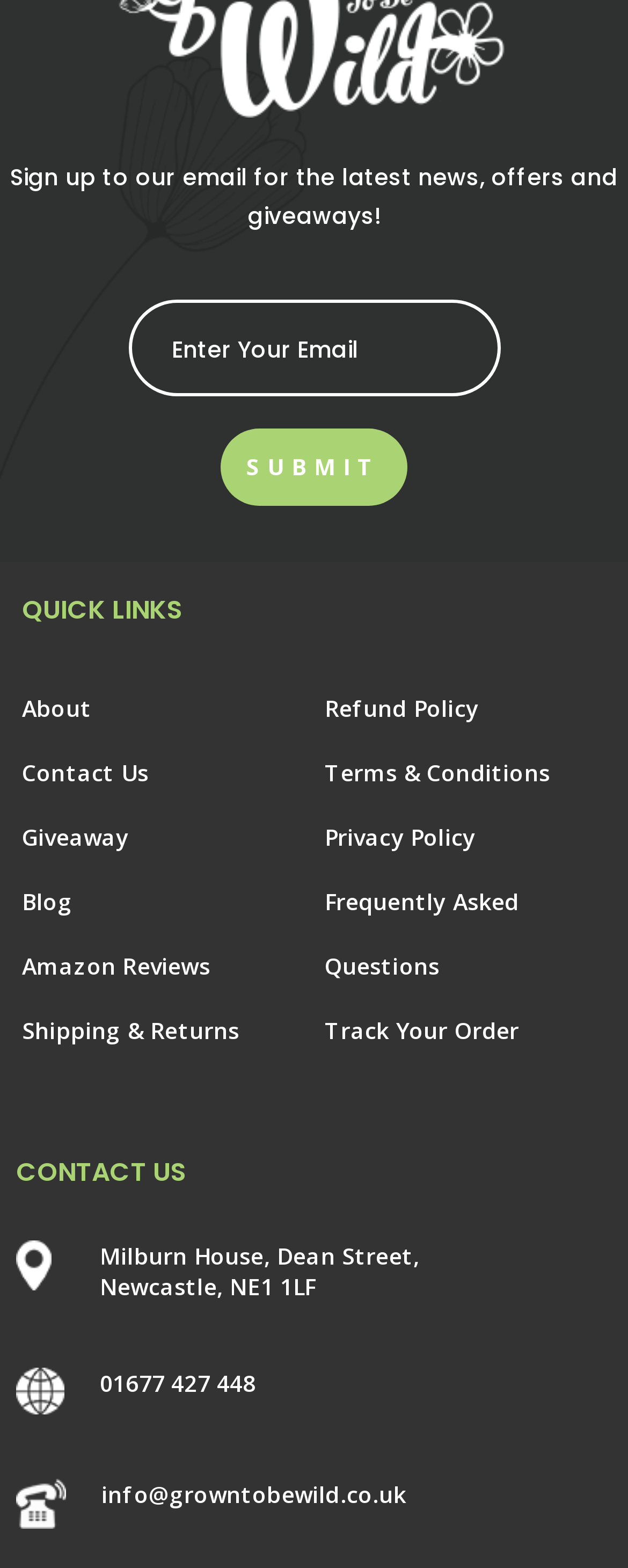Given the element description 01677 427 448, identify the bounding box coordinates for the UI element on the webpage screenshot. The format should be (top-left x, top-left y, bottom-right x, bottom-right y), with values between 0 and 1.

[0.159, 0.971, 0.407, 0.99]